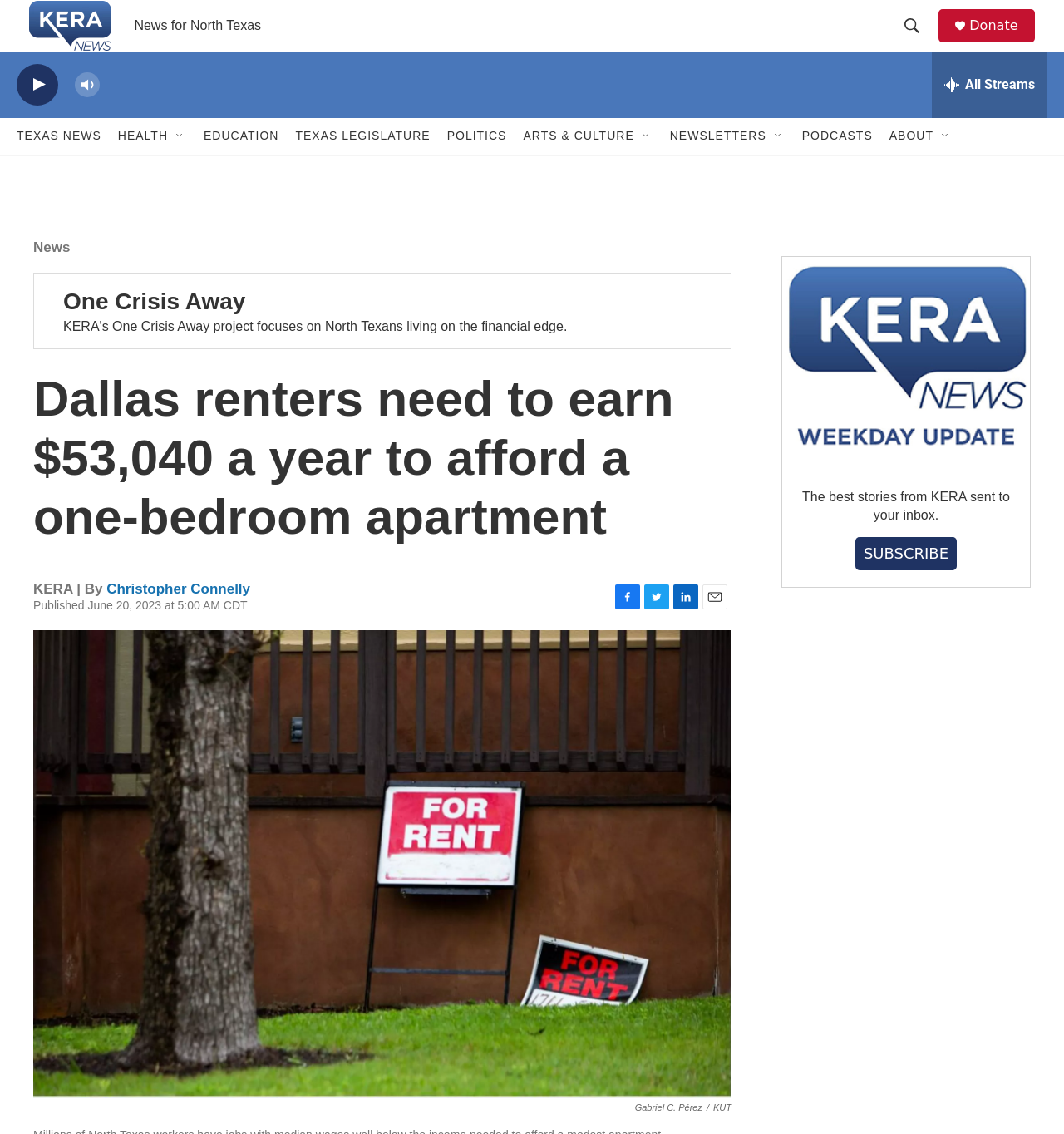Use a single word or phrase to answer the question: How many social media platforms are listed at the bottom of the article?

4